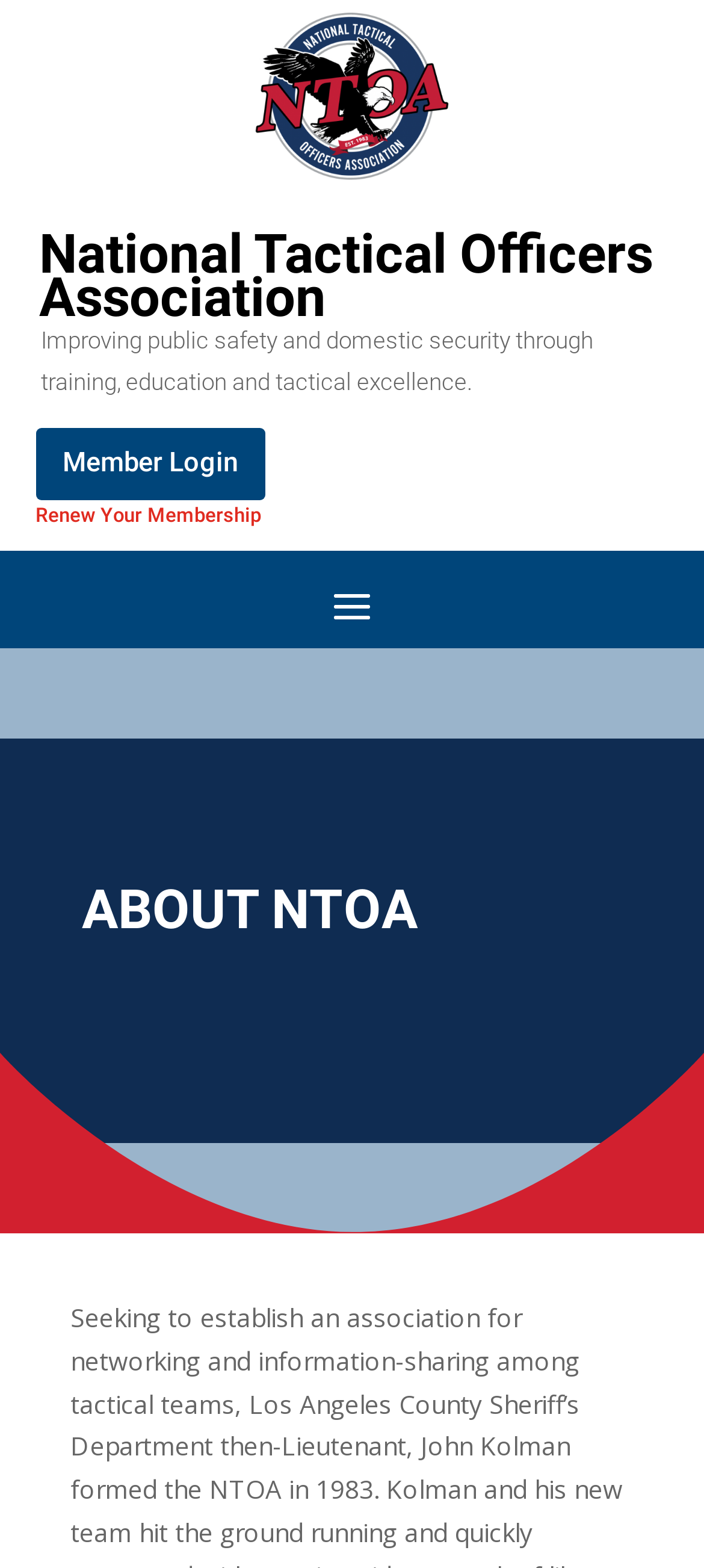Find the bounding box coordinates for the HTML element described in this sentence: "Member Login". Provide the coordinates as four float numbers between 0 and 1, in the format [left, top, right, bottom].

[0.05, 0.273, 0.376, 0.319]